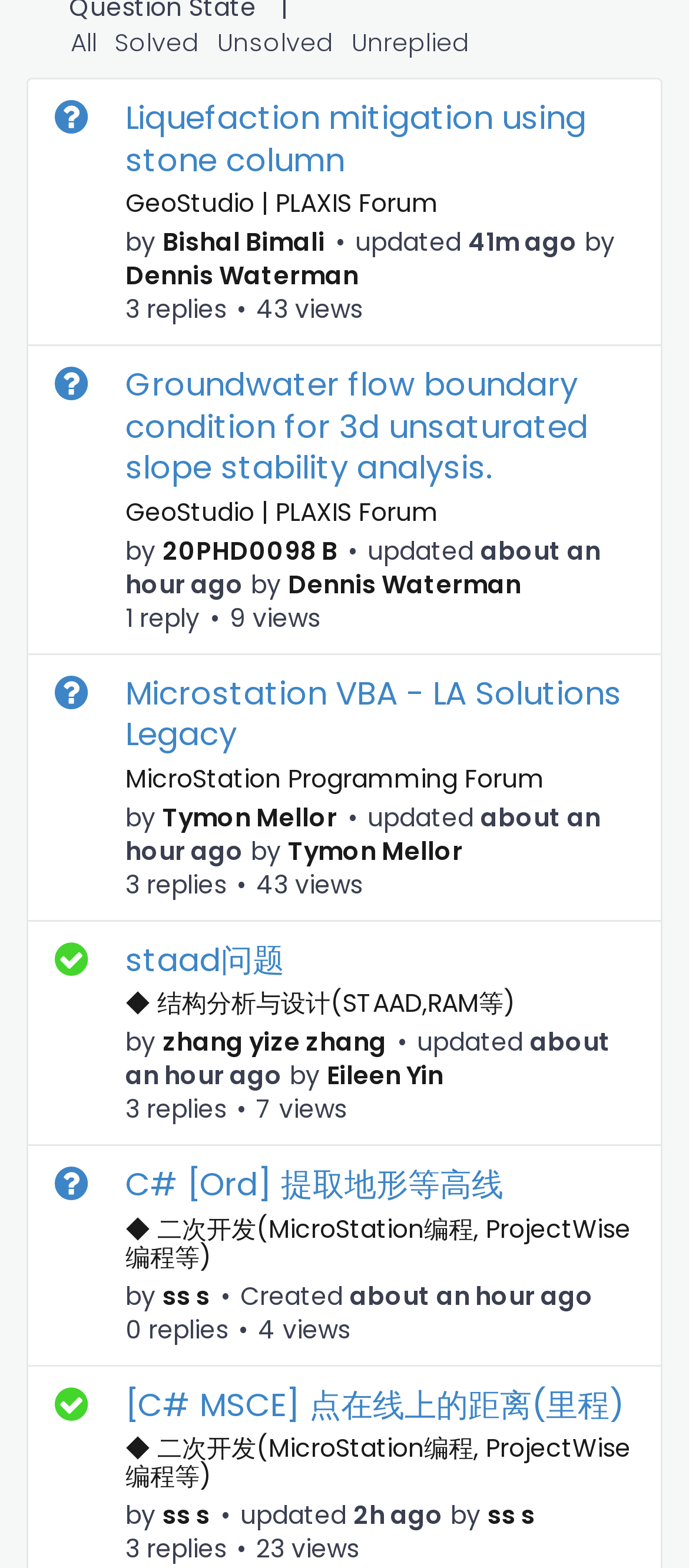Identify the bounding box for the UI element described as: "Unsolved". The coordinates should be four float numbers between 0 and 1, i.e., [left, top, right, bottom].

[0.29, 0.016, 0.485, 0.038]